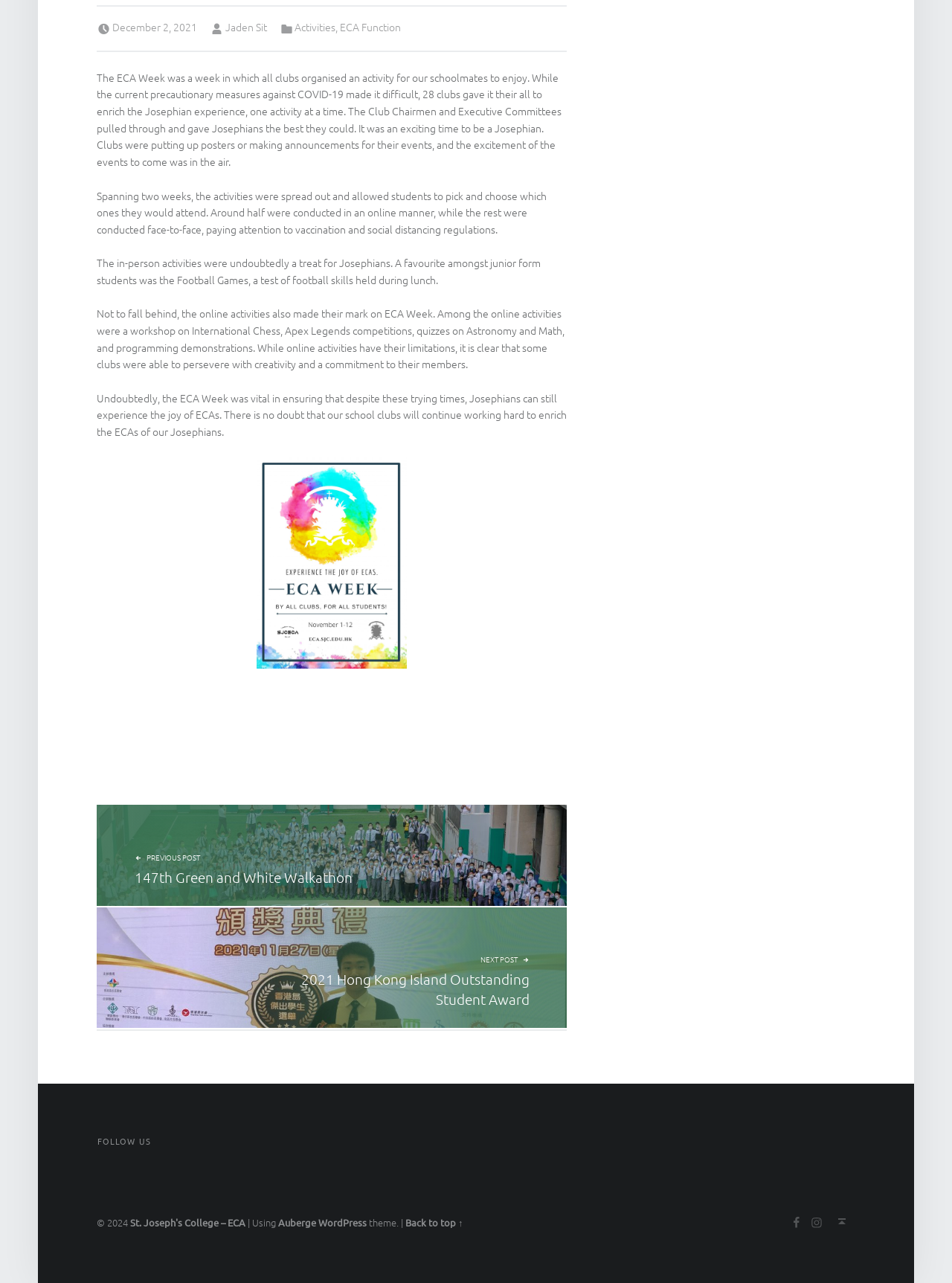What is the name of the school mentioned in the post?
Please provide a single word or phrase as the answer based on the screenshot.

St. Joseph's College